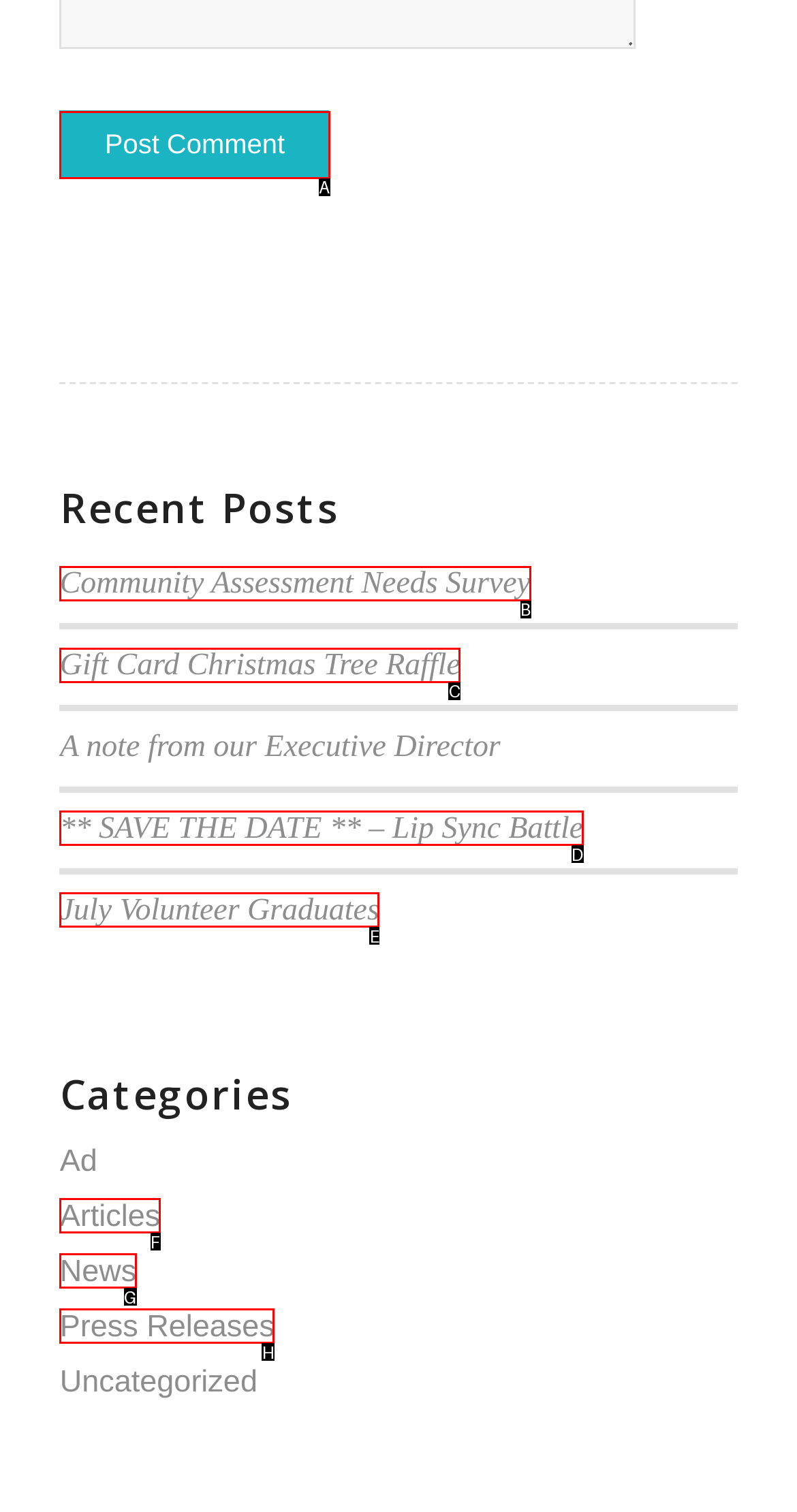Based on the description: Community Assessment Needs Survey, find the HTML element that matches it. Provide your answer as the letter of the chosen option.

B